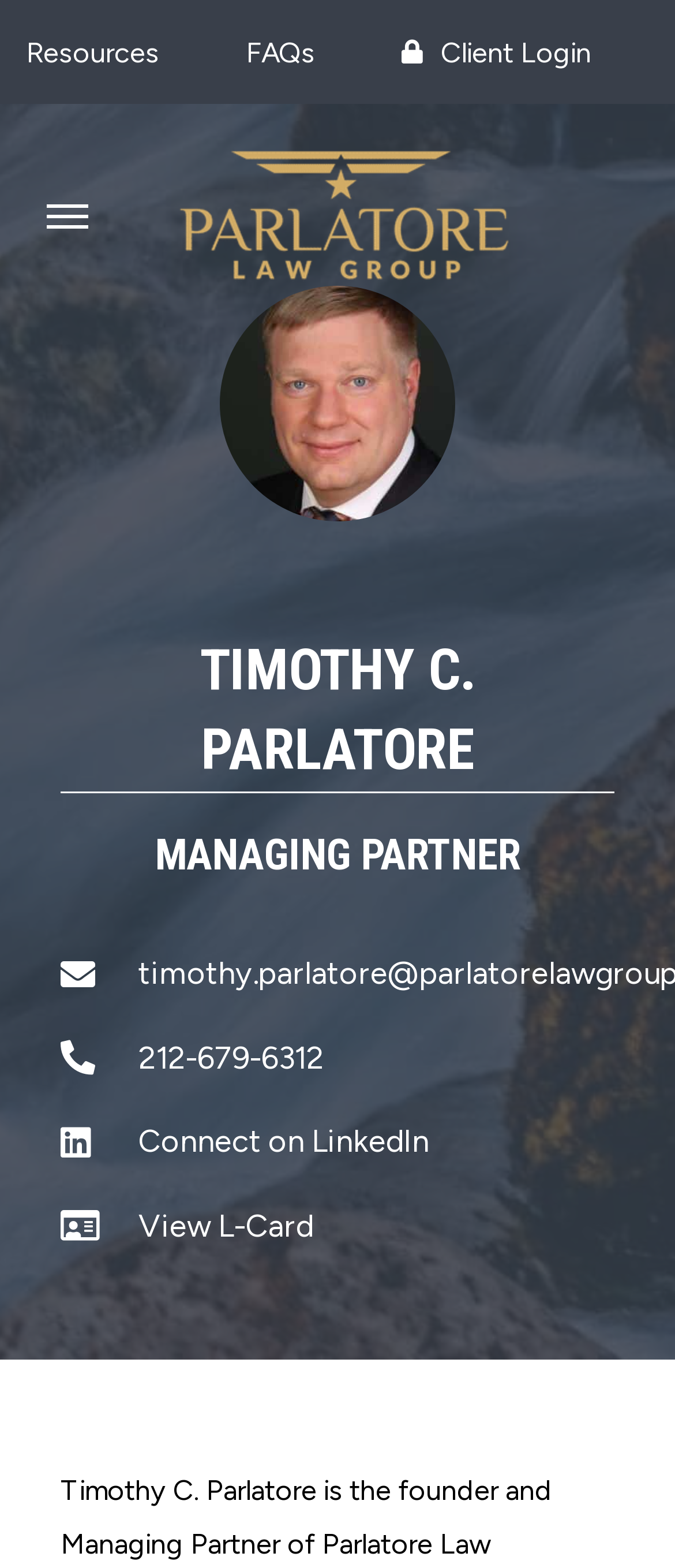Given the description "alt="parlatore law group logo"", determine the bounding box of the corresponding UI element.

[0.253, 0.089, 0.766, 0.188]